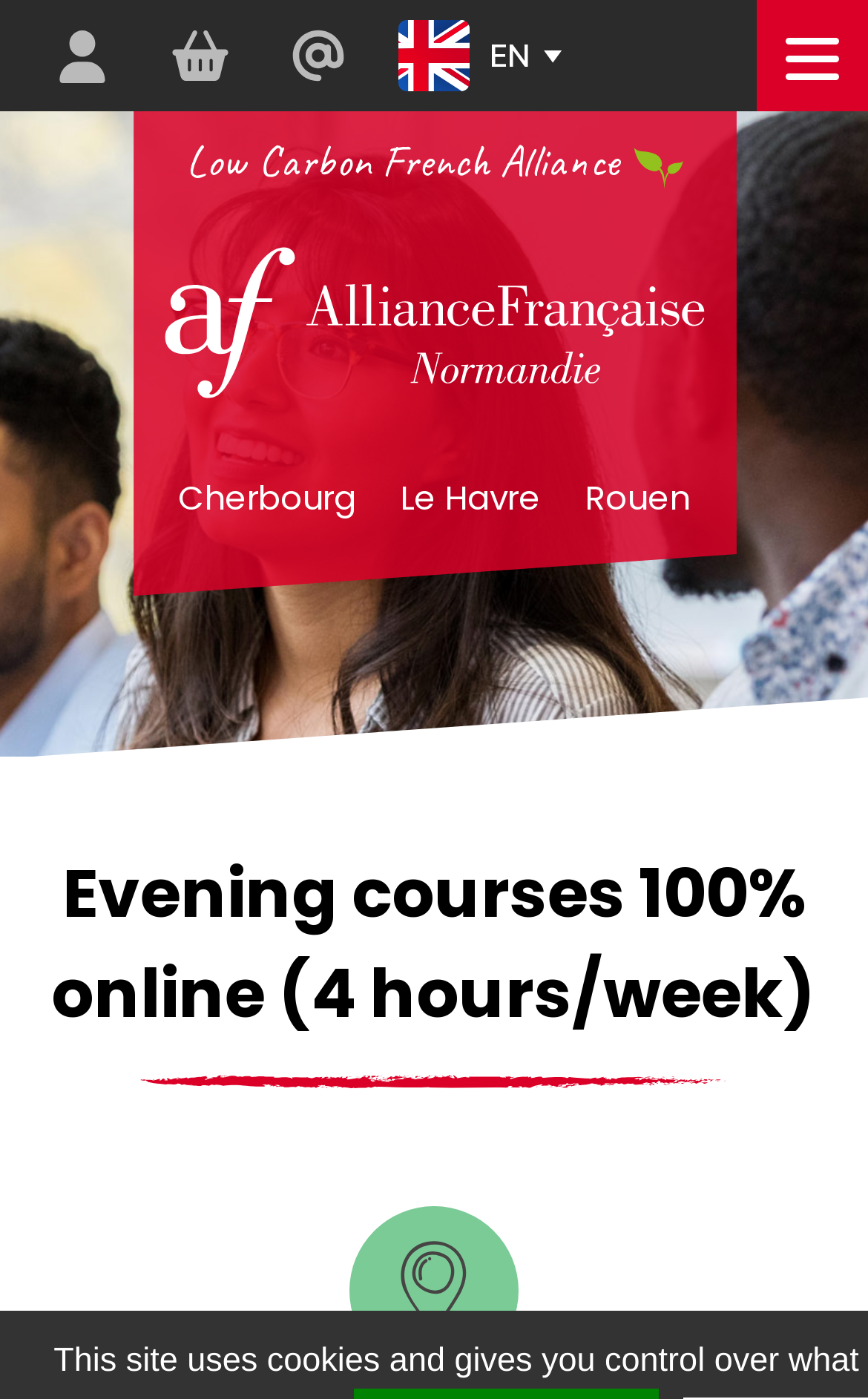What is the text of the webpage's headline?

Evening courses 100% online (4 hours/week)